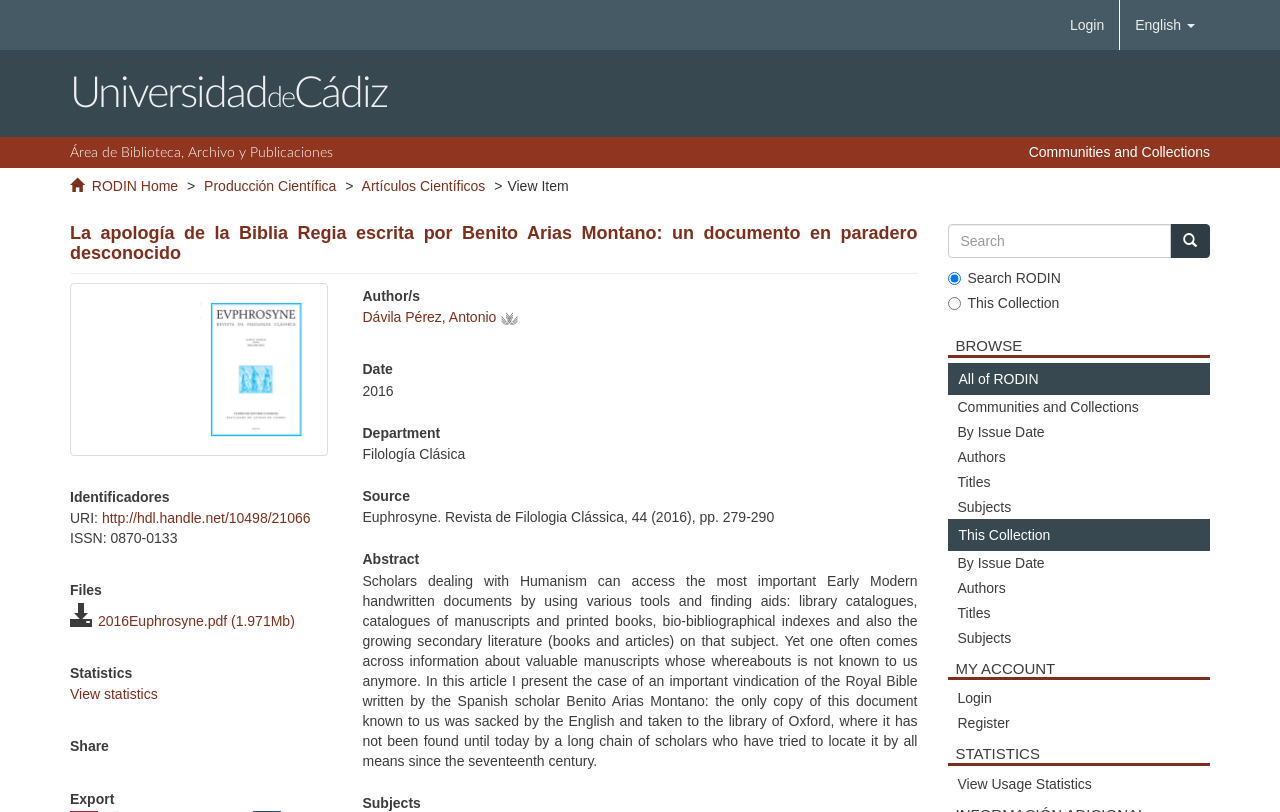What is the name of the department associated with the article?
Kindly offer a detailed explanation using the data available in the image.

I found the name of the department associated with the article by looking at the static text element with the text 'Filología Clásica' which is located under the 'Department' heading.